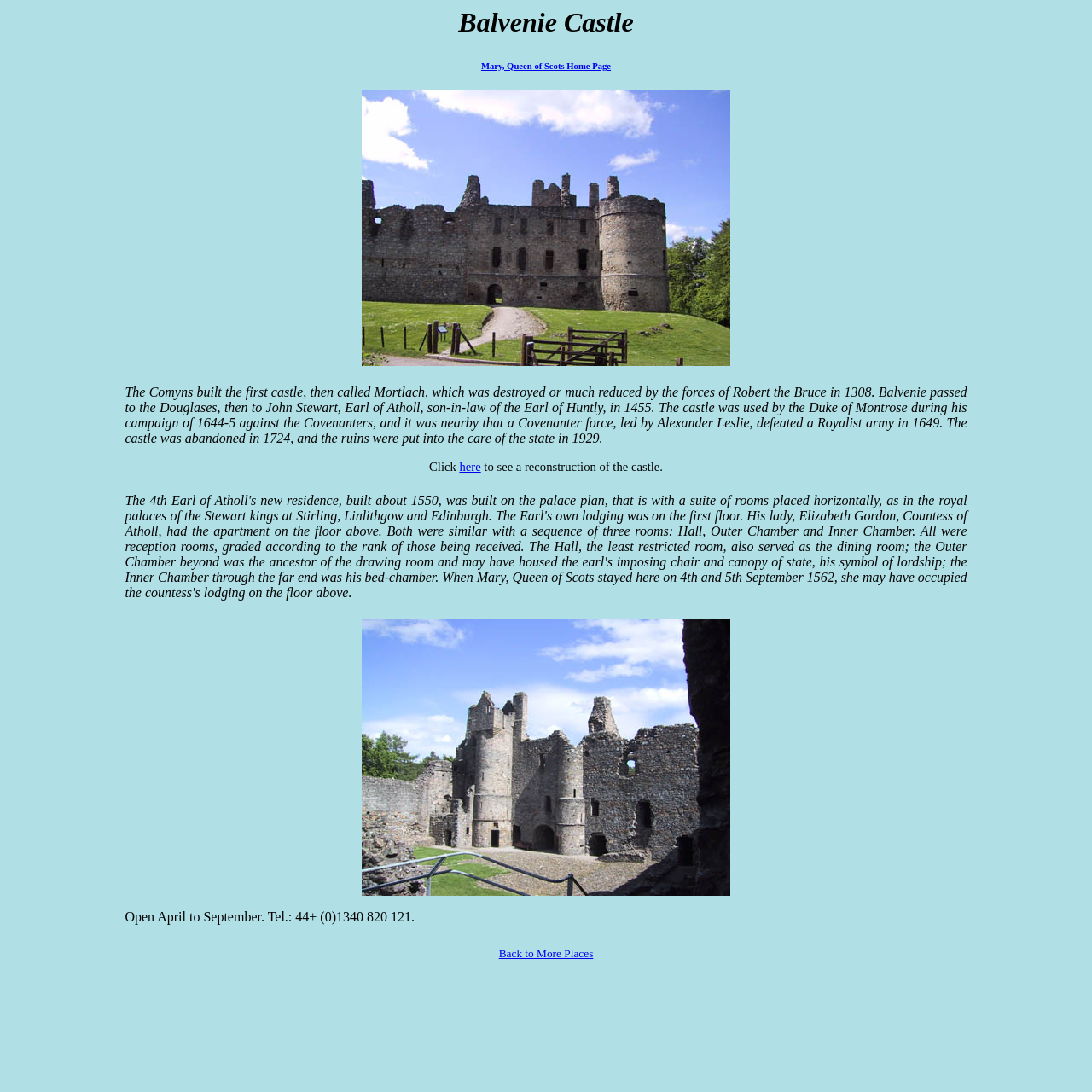What is the purpose of the Outer Chamber?
Can you provide a detailed and comprehensive answer to the question?

The webpage explains that the Outer Chamber was a reception room, graded according to the rank of those being received, and may have housed the earl's imposing chair and canopy of state, his symbol of lordship.